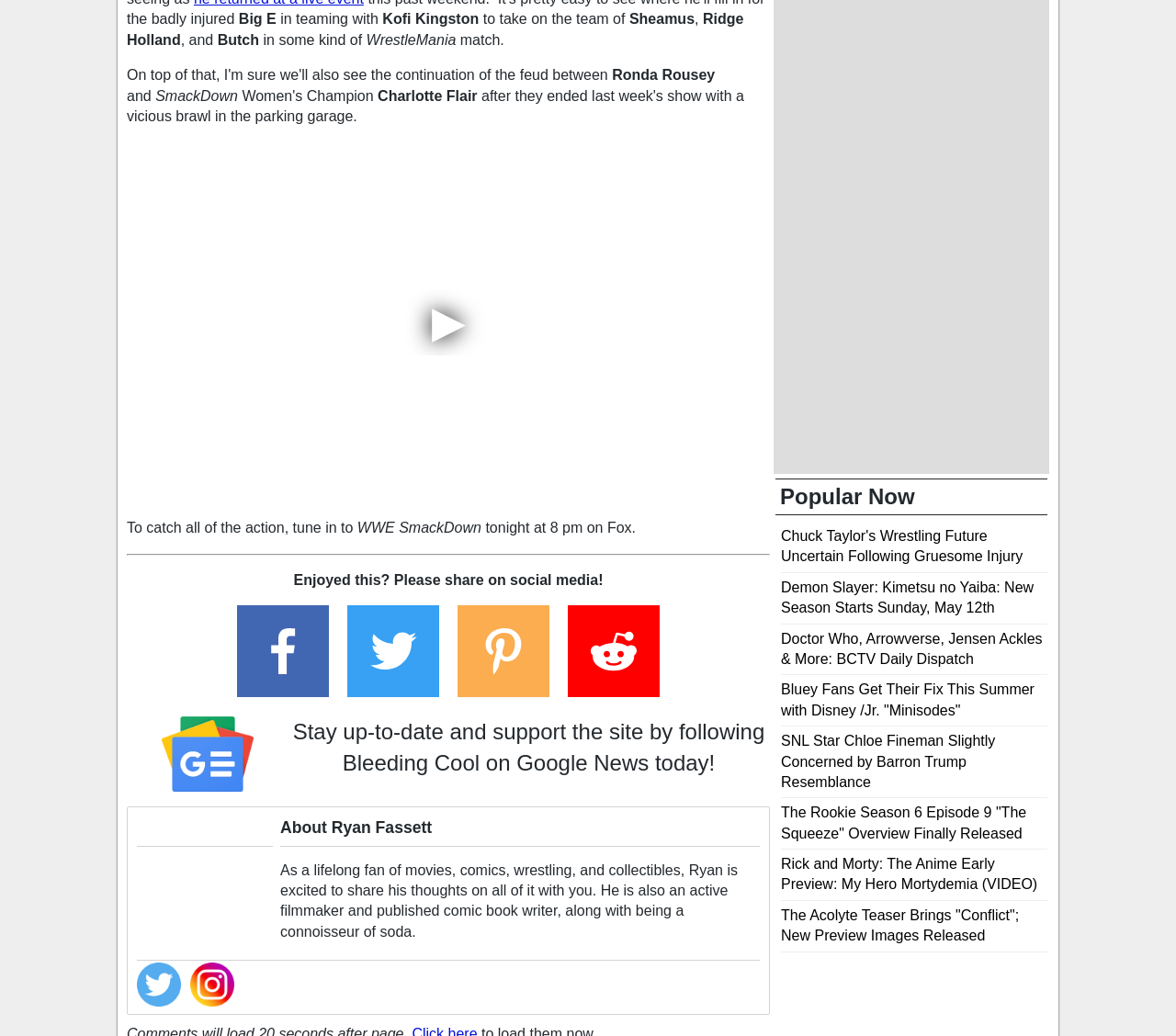What is the name of the wrestling event mentioned?
Based on the image, answer the question with a single word or brief phrase.

WrestleMania